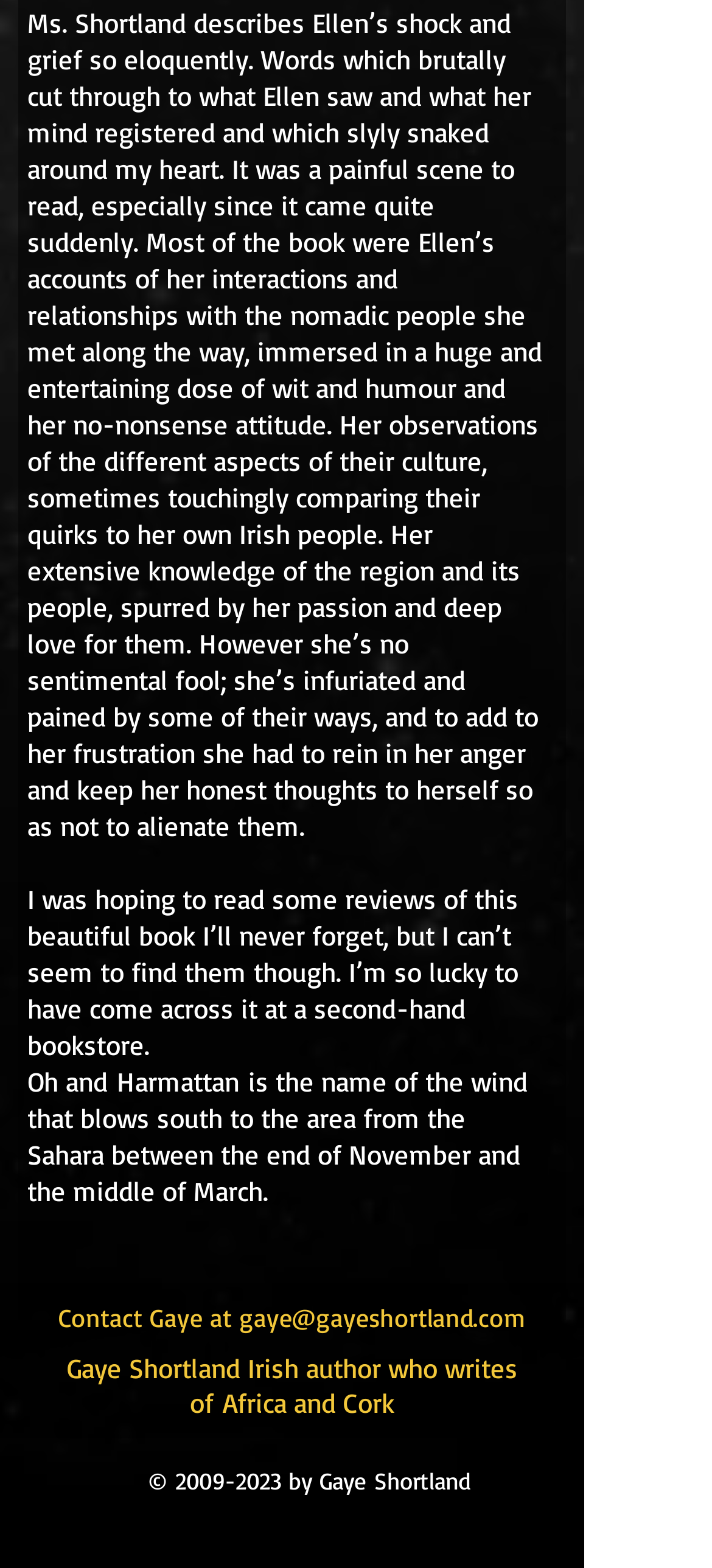What is the topic of the book being described?
Look at the image and answer the question with a single word or phrase.

Africa and Cork